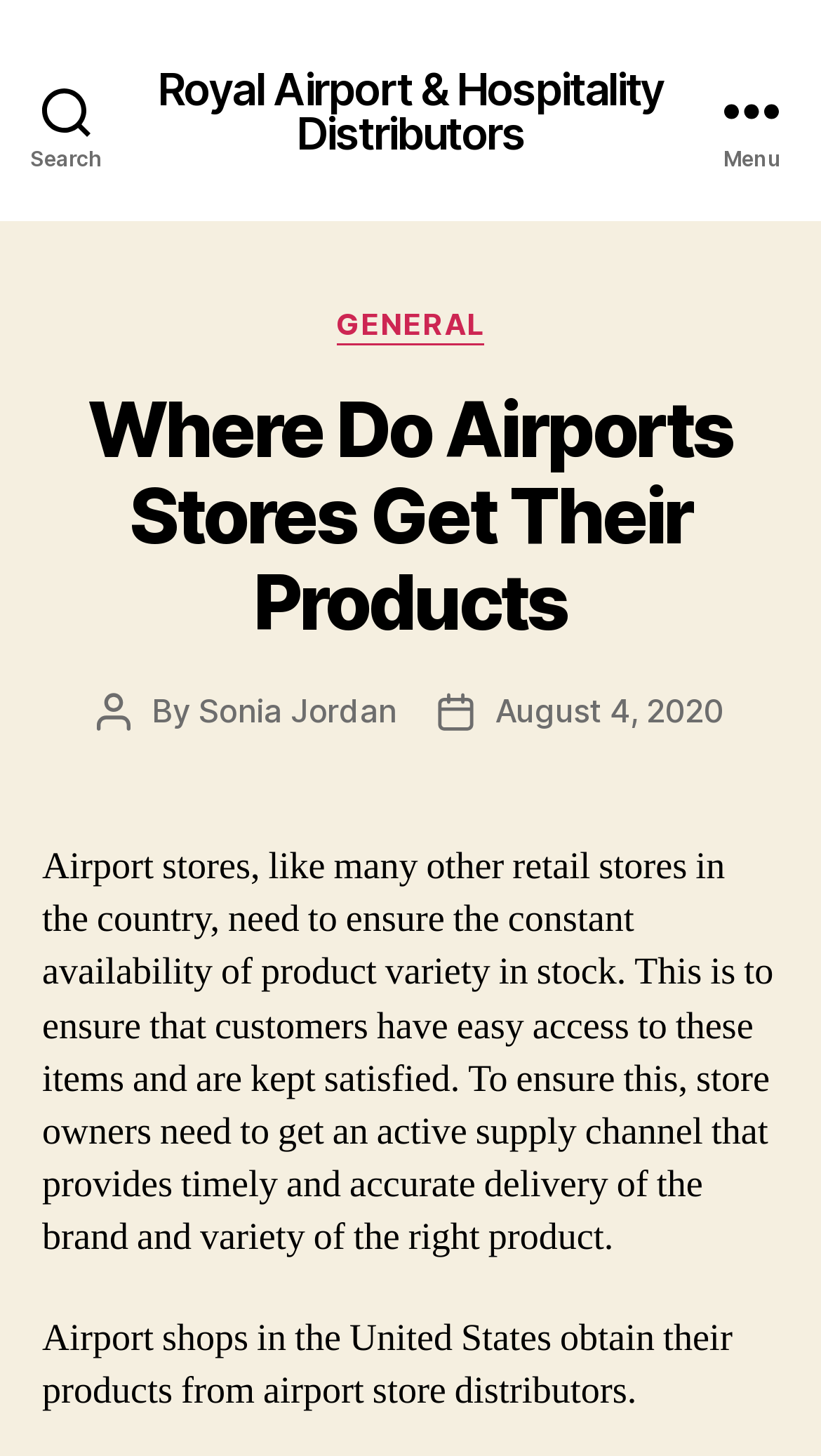Using the image as a reference, answer the following question in as much detail as possible:
Who wrote the article?

The author of the article can be found in the 'Post author' section, which is located below the article title. The text 'By Sonia Jordan' indicates that Sonia Jordan is the author of the article.